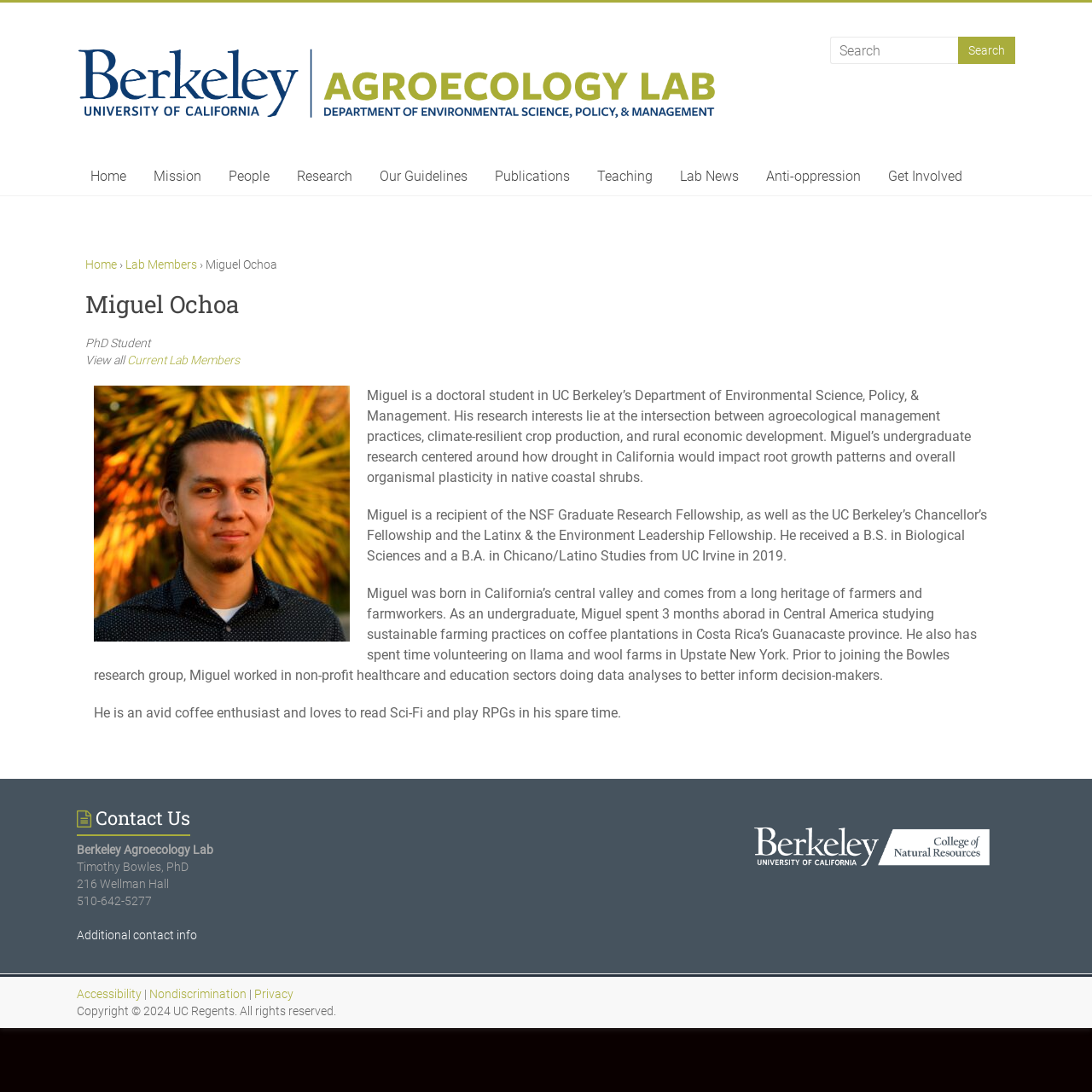Please give a succinct answer using a single word or phrase:
What is the name of the fellowship Miguel received?

NSF Graduate Research Fellowship